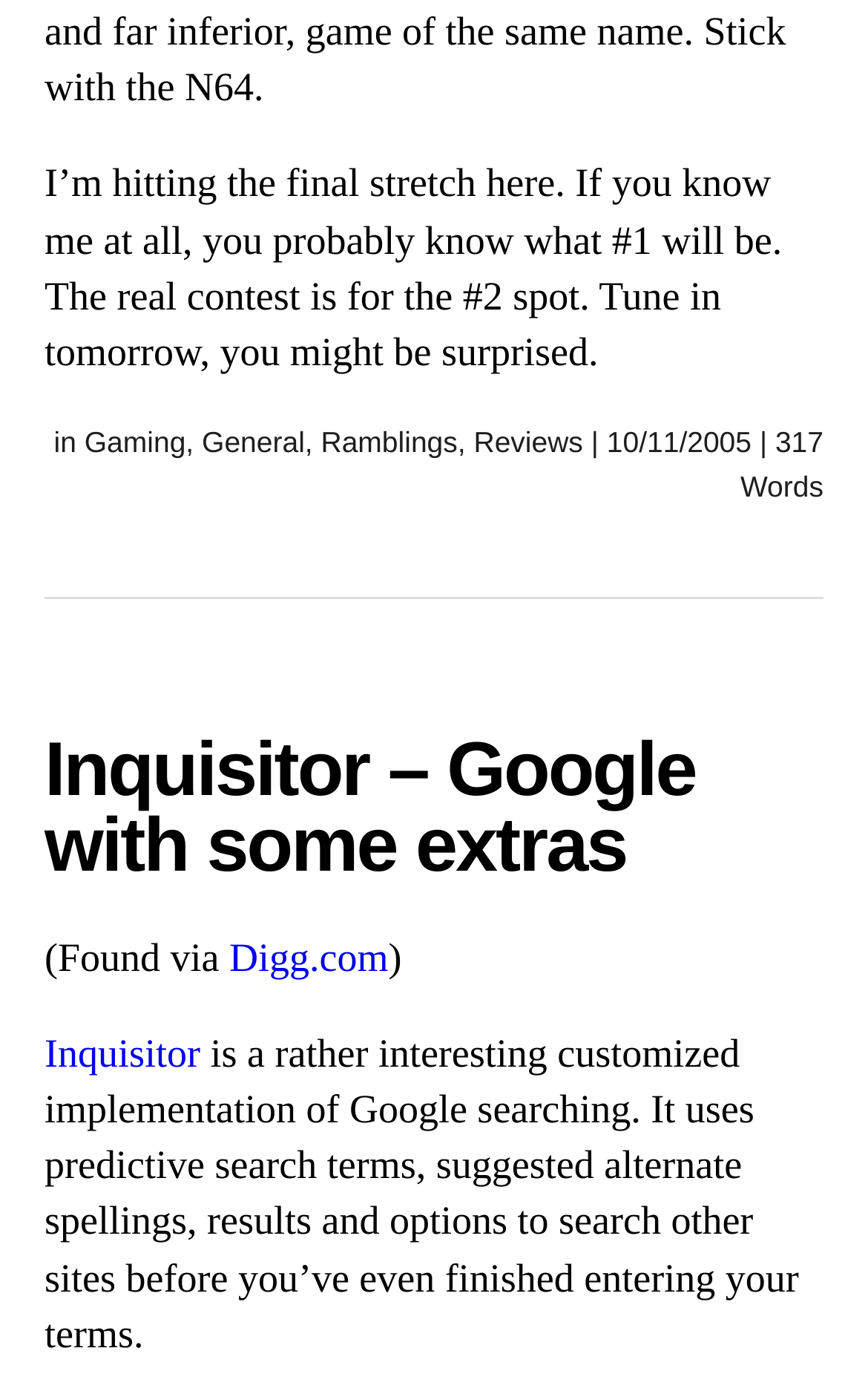Provide a brief response to the question below using a single word or phrase: 
What categories are listed in the footer?

Gaming, General, Ramblings, Reviews